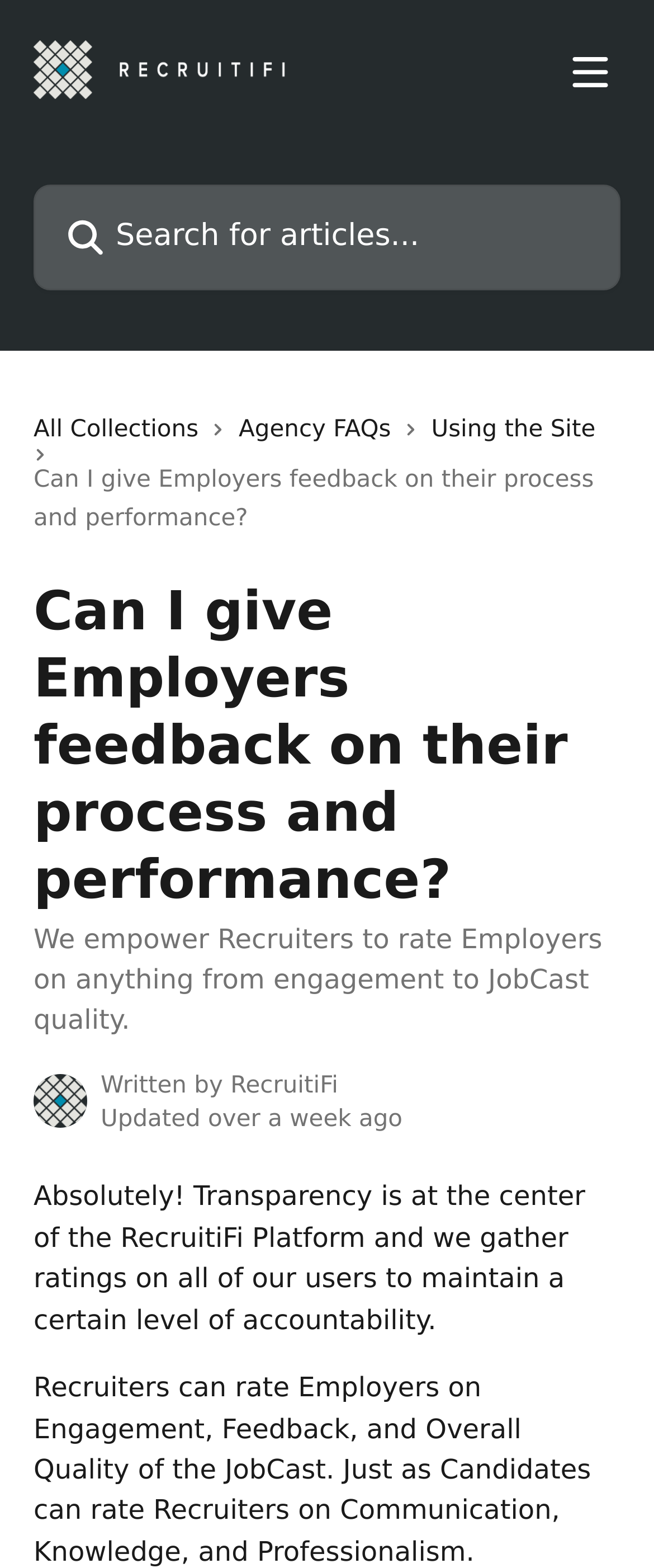Create a detailed description of the webpage's content and layout.

The webpage is a help center article from RecruitiFi, with a focus on empowering recruiters to rate employers. At the top, there is a header section with a logo, a search bar, and a button to open a menu. The logo is positioned on the top left, with the search bar and menu button to its right.

Below the header, there are three links: "All Collections", "Agency FAQs", and "Using the Site", each accompanied by a small icon. These links are aligned horizontally and take up about half of the page width.

The main content of the page starts with a heading that asks "Can I give Employers feedback on their process and performance?" This heading is followed by a brief description of the article's content, which is positioned below the heading.

To the right of the description, there is a RecruitiFi avatar image. Below the description, there is information about the author and the date the article was last updated.

The main article content is divided into two paragraphs. The first paragraph explains that transparency is at the center of the RecruitiFi platform and that ratings are gathered to maintain accountability. The second paragraph provides more details on how recruiters can rate employers, including the criteria they can use.

Overall, the webpage has a clean and organized structure, with clear headings and concise text. The use of icons and images adds visual interest to the page.